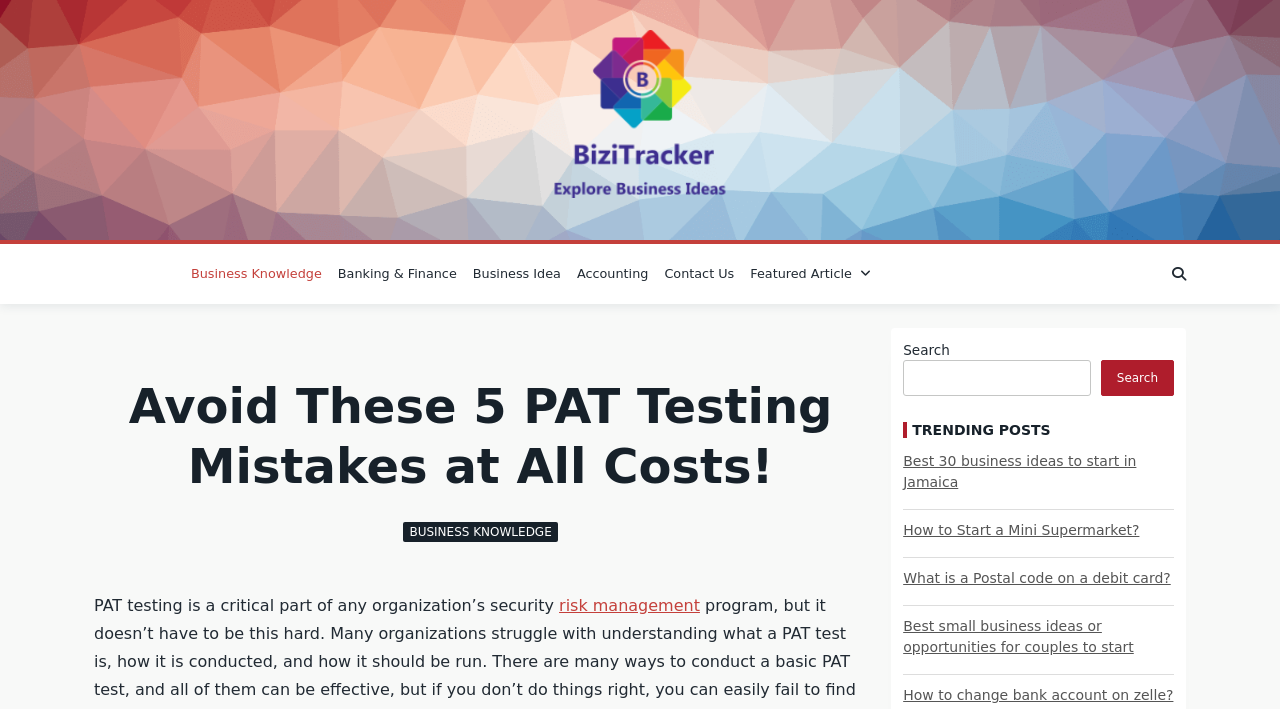What is the name of the website?
Look at the image and construct a detailed response to the question.

The name of the website can be found in the top-left corner of the webpage, where the logo 'bizitracker' is located, and also in the link 'bizitracker' with bounding box coordinates [0.391, 0.042, 0.609, 0.279].